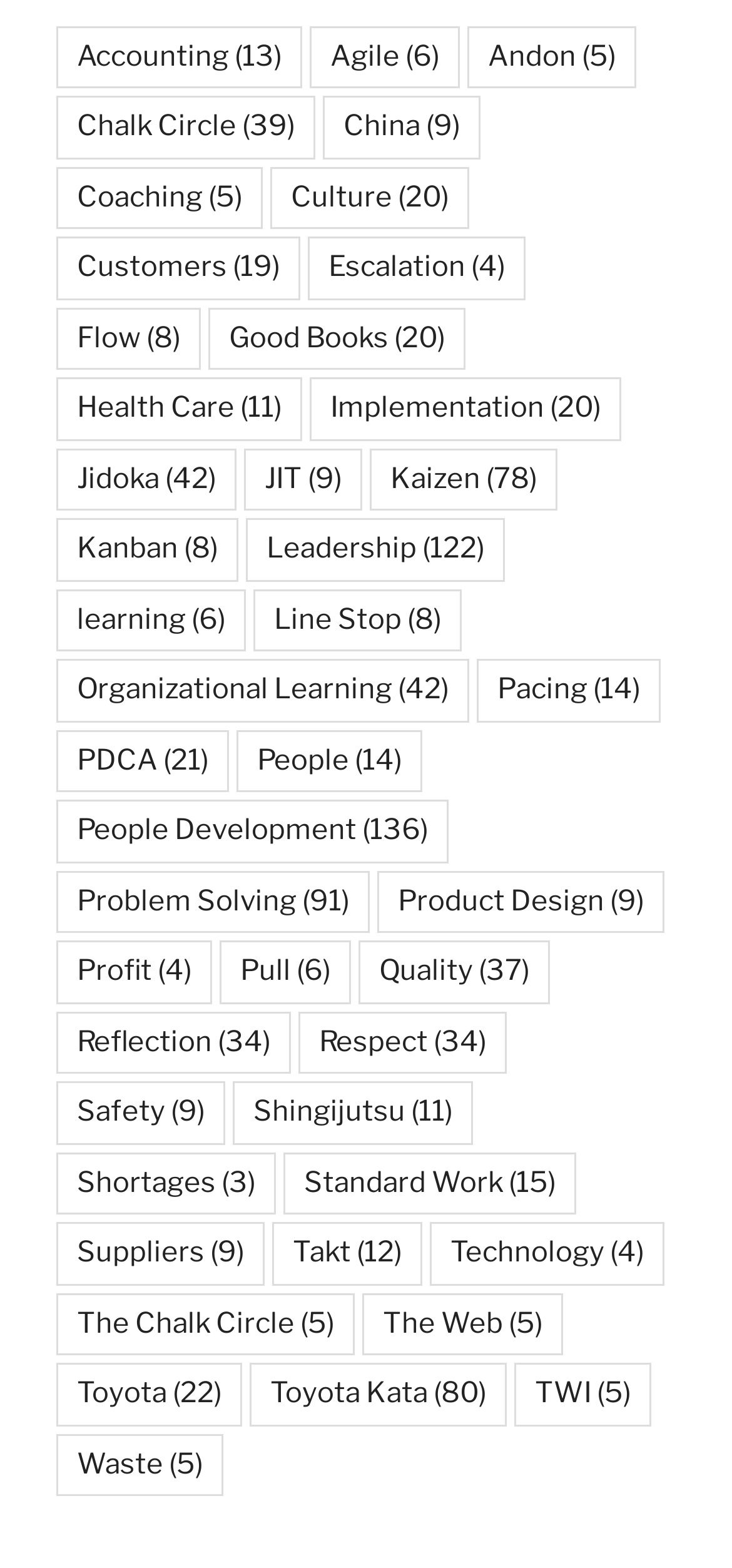Give a one-word or short phrase answer to the question: 
What is the topic with the most items?

People Development